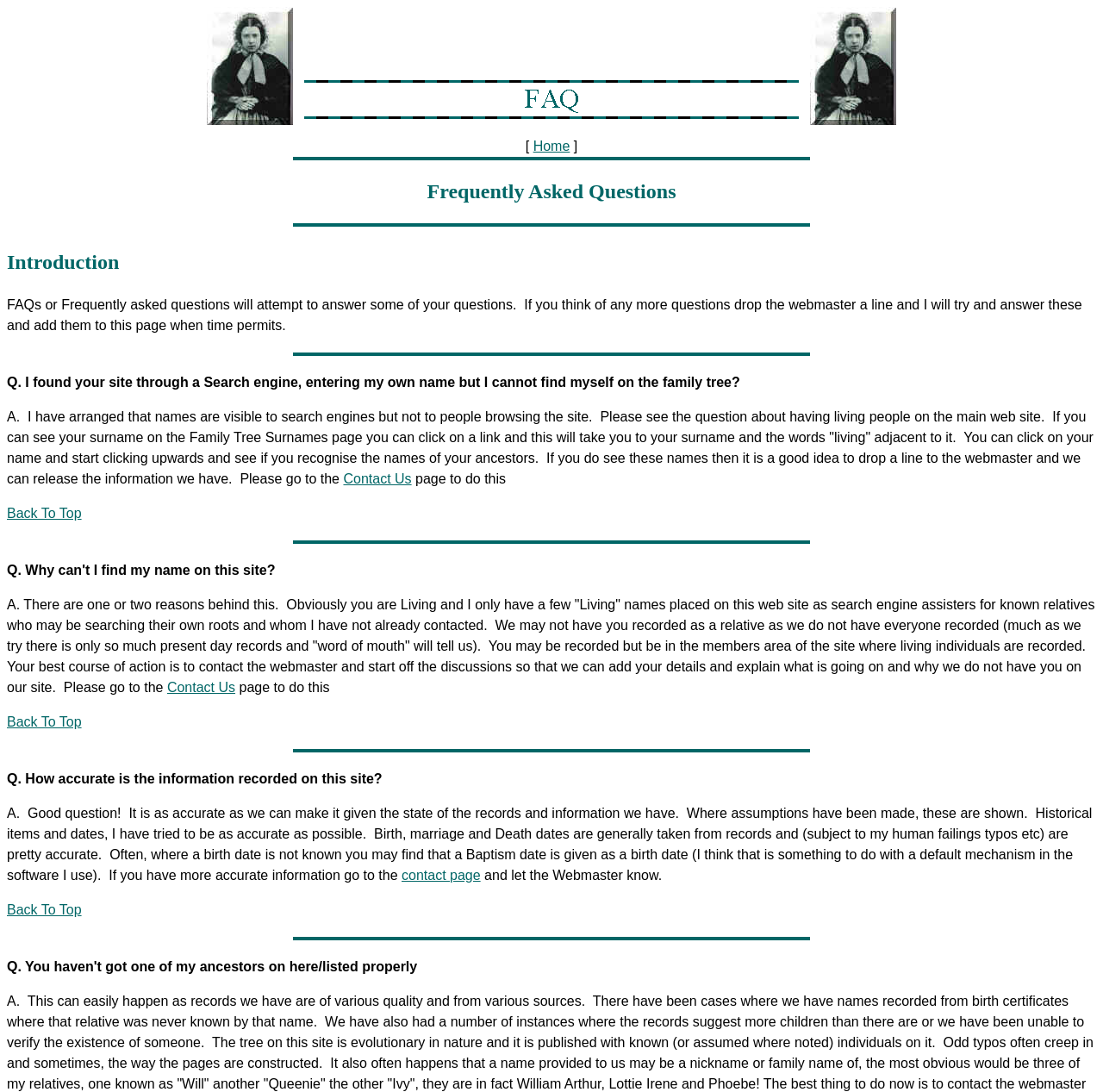Utilize the information from the image to answer the question in detail:
What should I do if I have more accurate information?

If a user has more accurate information than what is provided on the site, they should contact the webmaster through the contact page to share this information and help improve the site's accuracy.